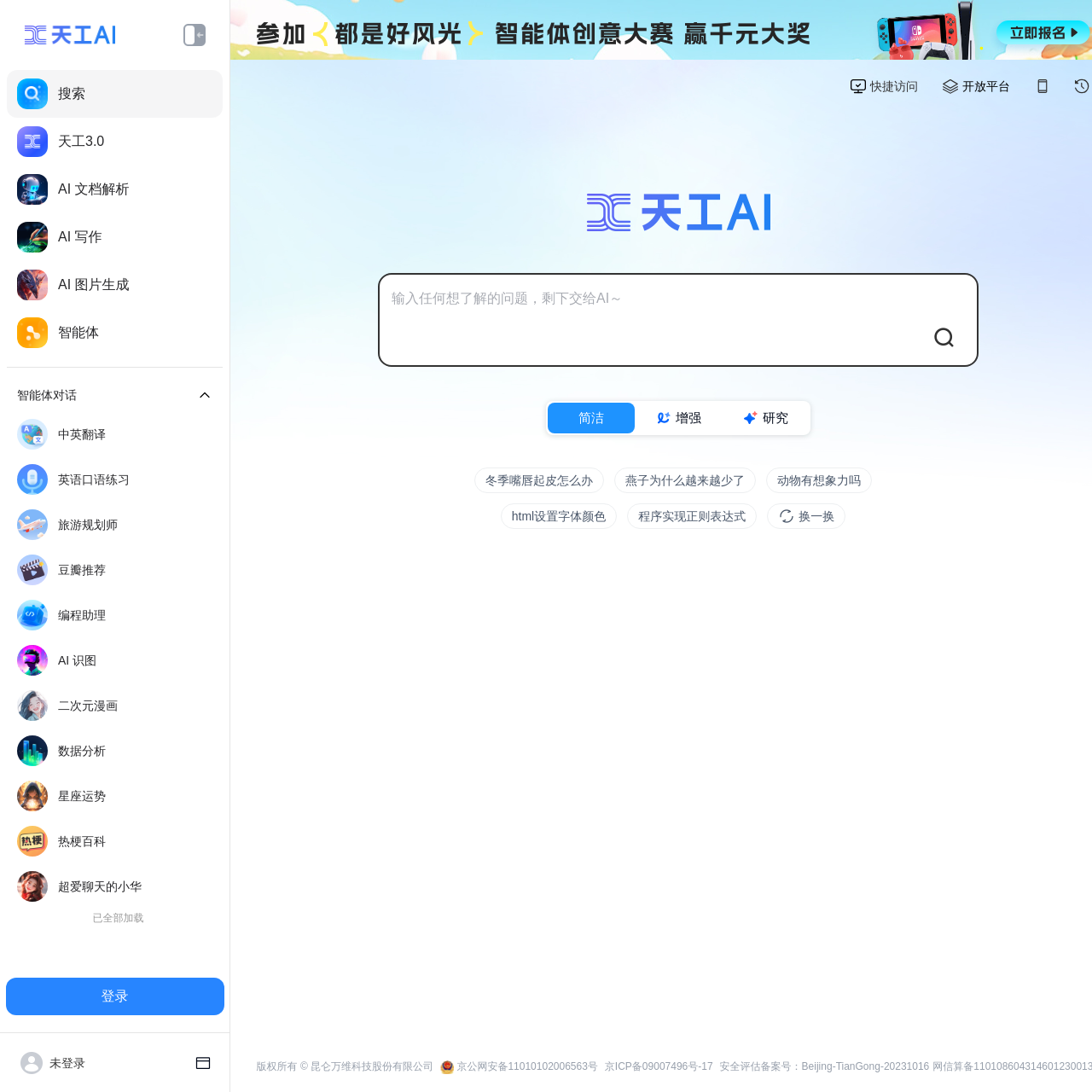Please find and report the bounding box coordinates of the element to click in order to perform the following action: "Access AI document parsing". The coordinates should be expressed as four float numbers between 0 and 1, in the format [left, top, right, bottom].

[0.006, 0.152, 0.204, 0.195]